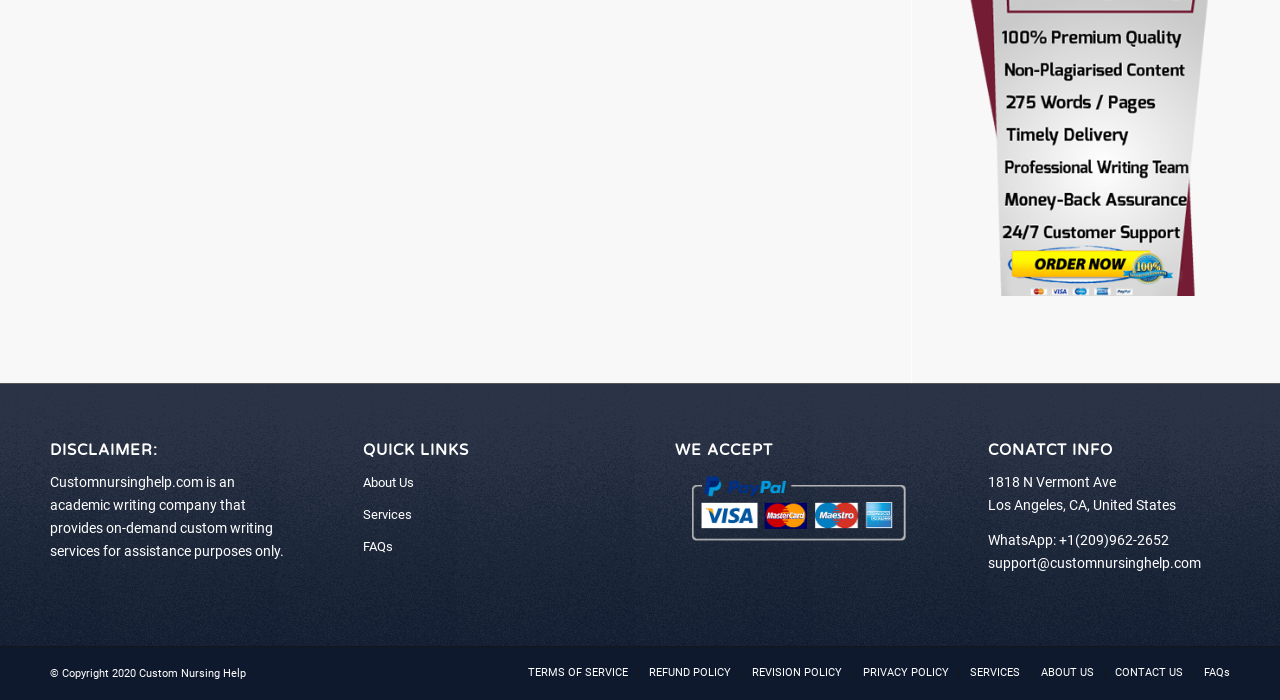Please provide a short answer using a single word or phrase for the question:
What is the WhatsApp number for contact?

+1(209)962-2652